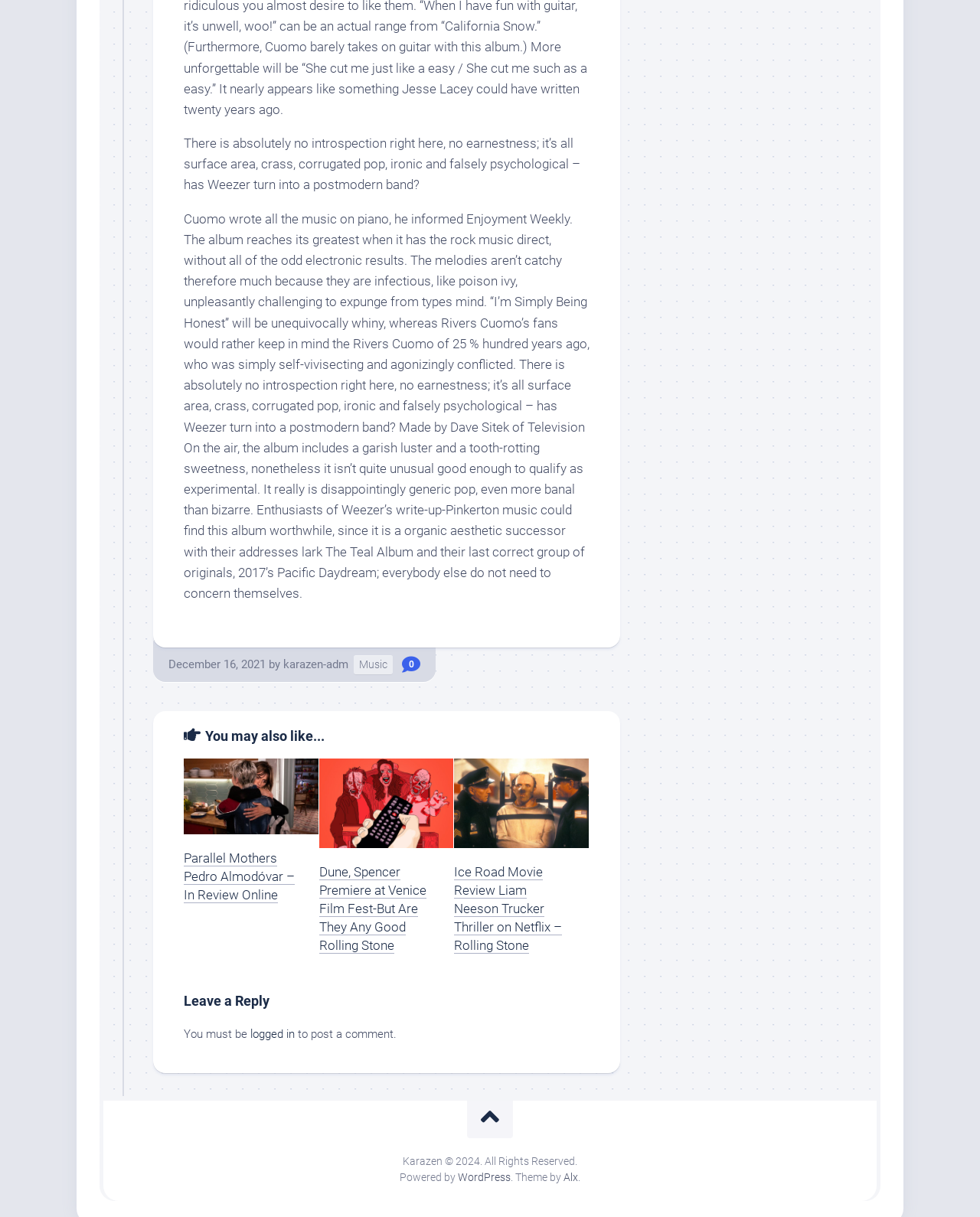What is the name of the publication?
Using the image as a reference, deliver a detailed and thorough answer to the question.

The text mentions 'Entertainment Weekly' as the publication, which is a well-known magazine that reviews music and entertainment.